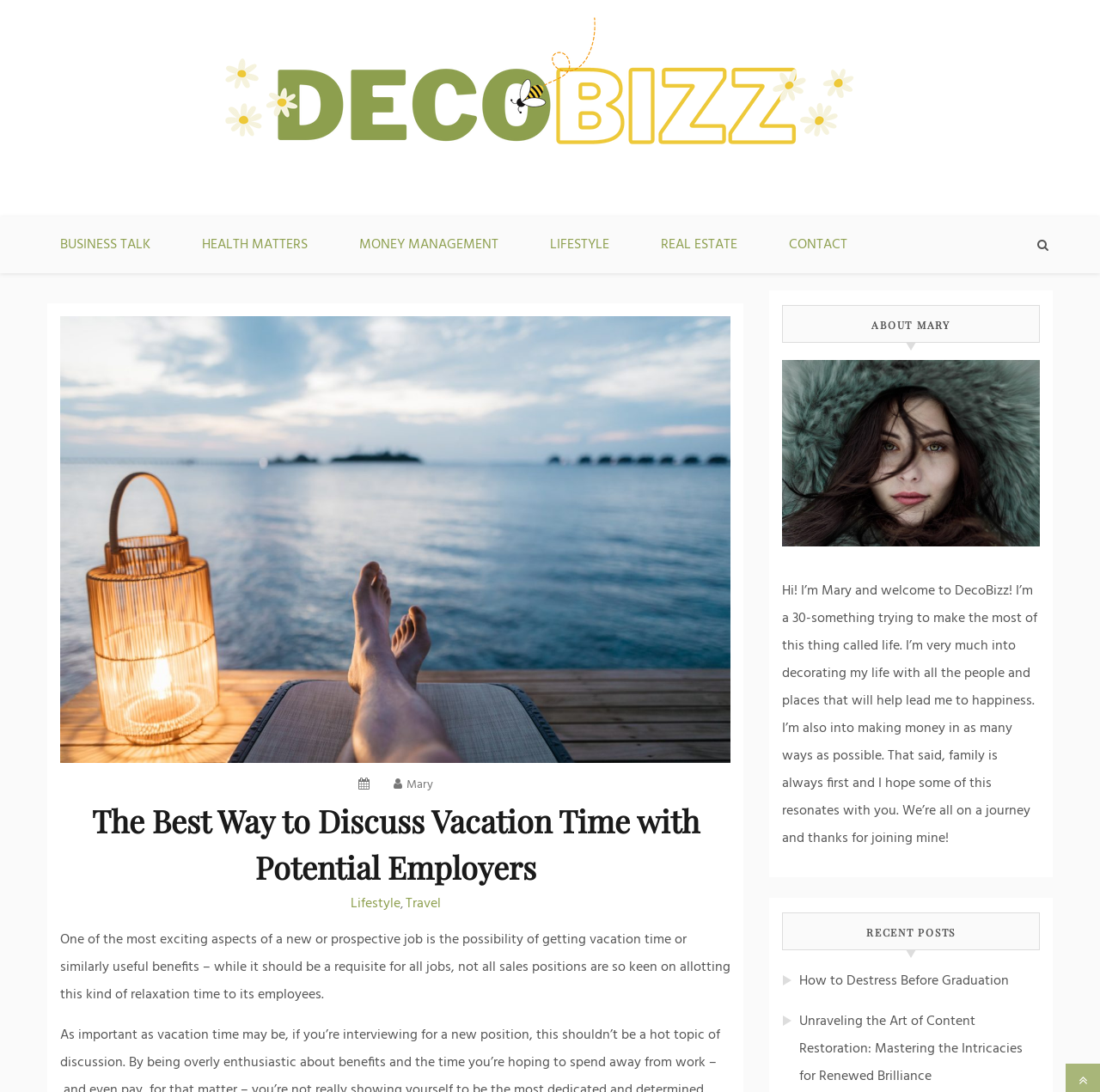Please identify the bounding box coordinates of the element's region that I should click in order to complete the following instruction: "read about BUSINESS TALK". The bounding box coordinates consist of four float numbers between 0 and 1, i.e., [left, top, right, bottom].

[0.031, 0.198, 0.16, 0.25]